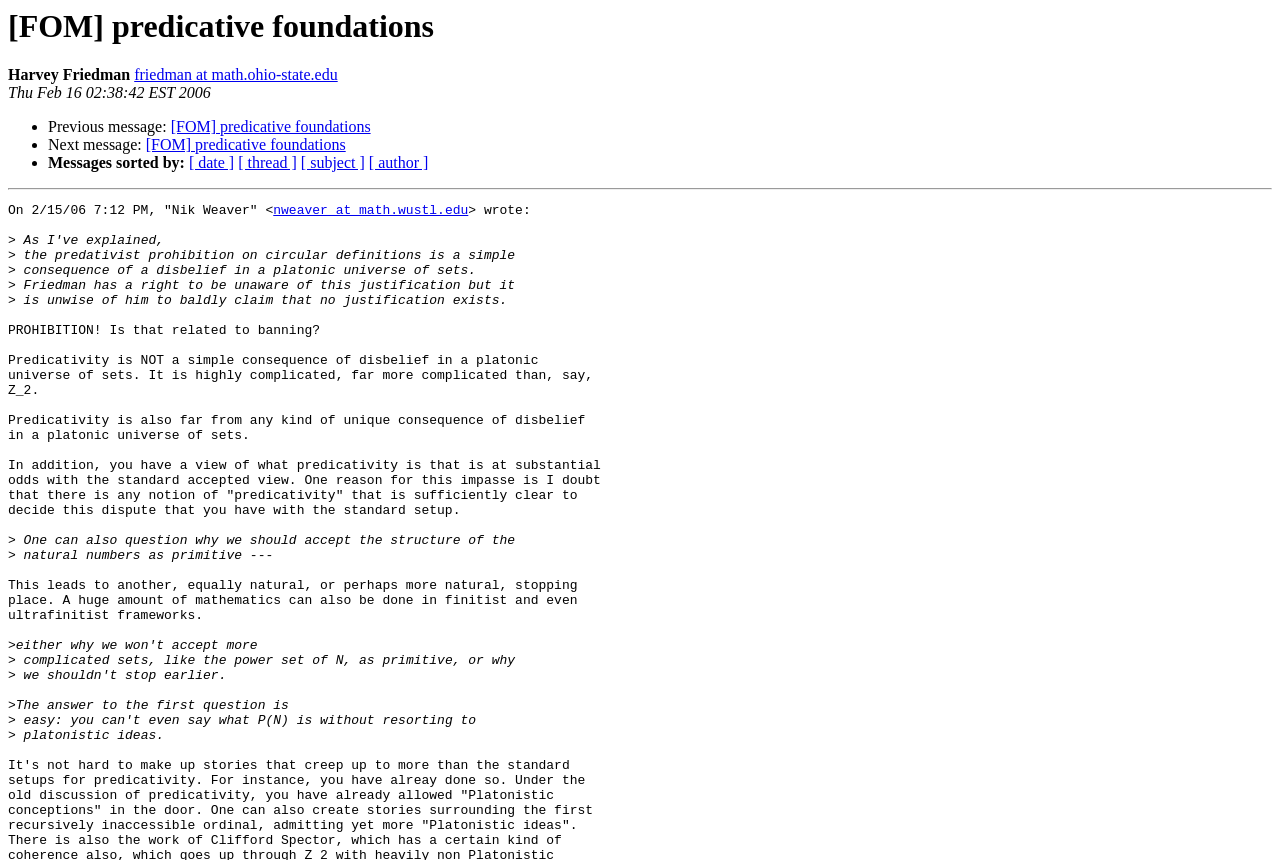Create a full and detailed caption for the entire webpage.

The webpage appears to be a discussion forum or email thread related to the topic of "[FOM] predicative foundations". At the top of the page, there is a heading with the same title, followed by the name "Harvey Friedman" and an email address. Below this, there is a timestamp indicating when the message was sent.

The main content of the page is a series of messages or posts, each with a bullet point marker. The first message is from "Nik Weaver" and is a response to a previous message. The text of the message is a discussion about the concept of predicativity and its relationship to platonic universe of sets.

Below this message, there is a response from another user, which is a lengthy text discussing the complexities of predicativity and disagreeing with the previous message. The response is divided into several paragraphs and includes some rhetorical questions.

Throughout the page, there are several links to other messages or threads, including "Previous message", "Next message", and links to sort messages by date, thread, subject, or author. There is also a horizontal separator line dividing the page into two sections.

Overall, the webpage appears to be a technical discussion forum focused on mathematical concepts, with users exchanging ideas and responding to each other's messages.